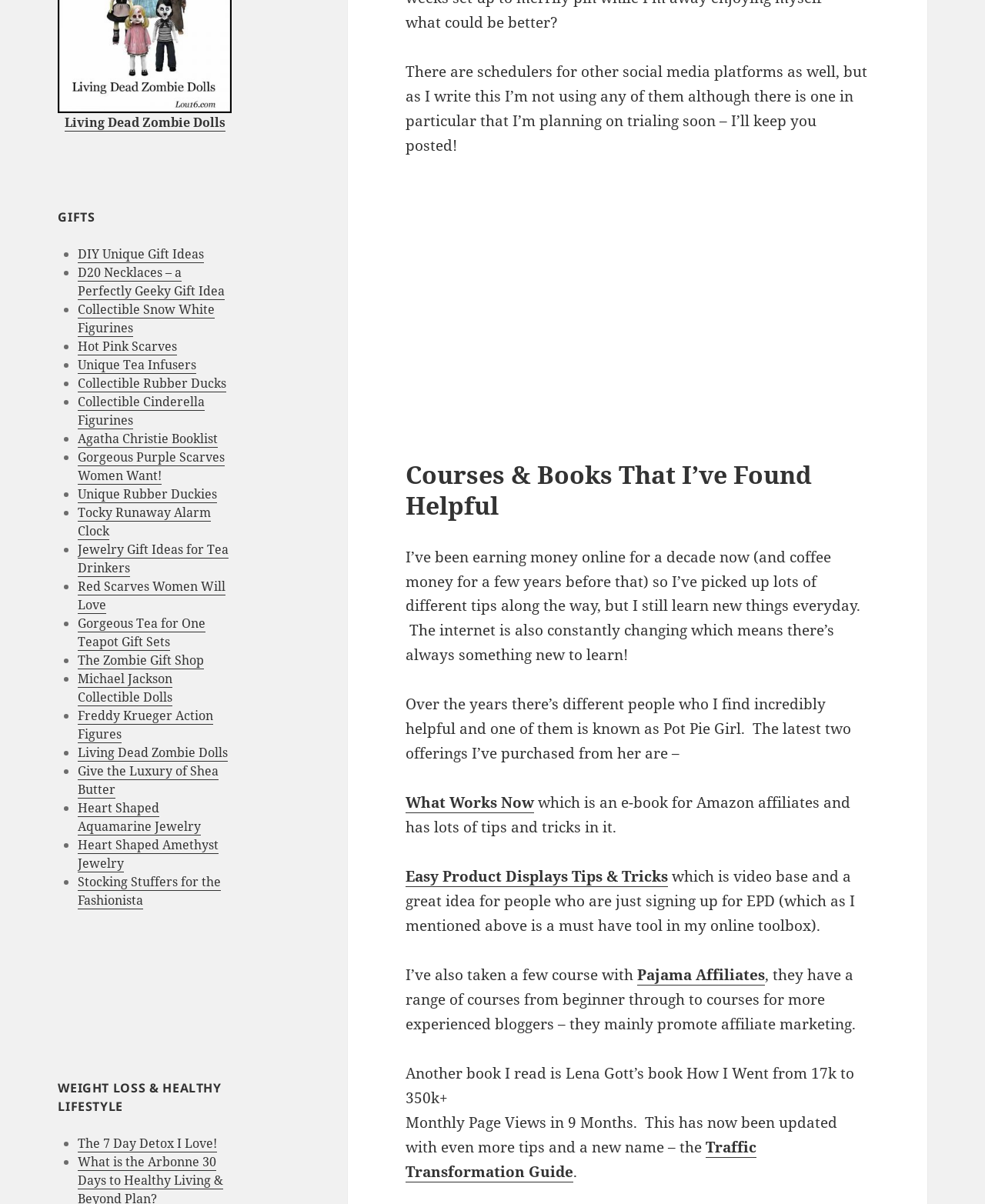Locate the bounding box coordinates of the element that should be clicked to execute the following instruction: "Check 'Traffic Transformation Guide'".

[0.412, 0.944, 0.768, 0.982]